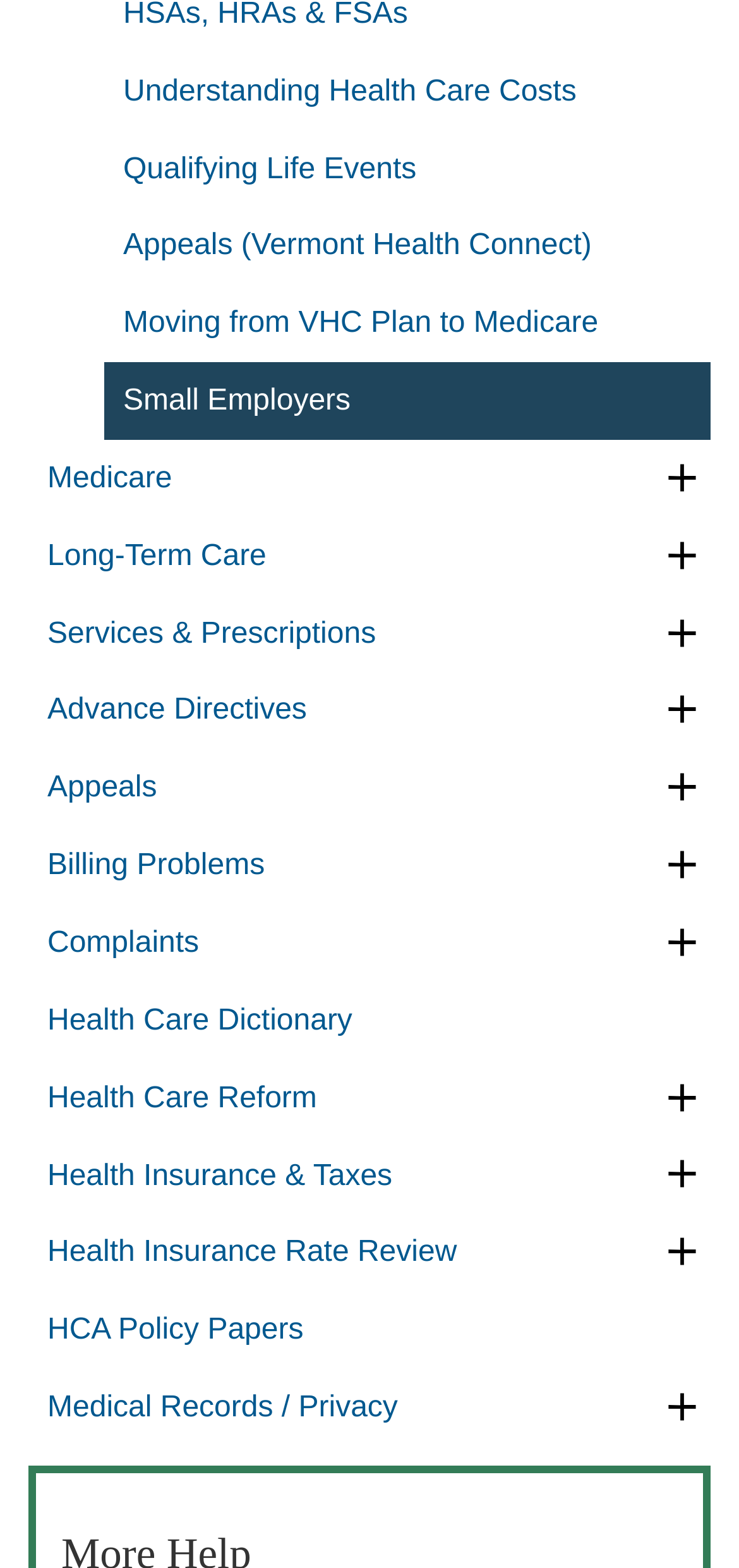How many links are there on the webpage?
Using the image, answer in one word or phrase.

19